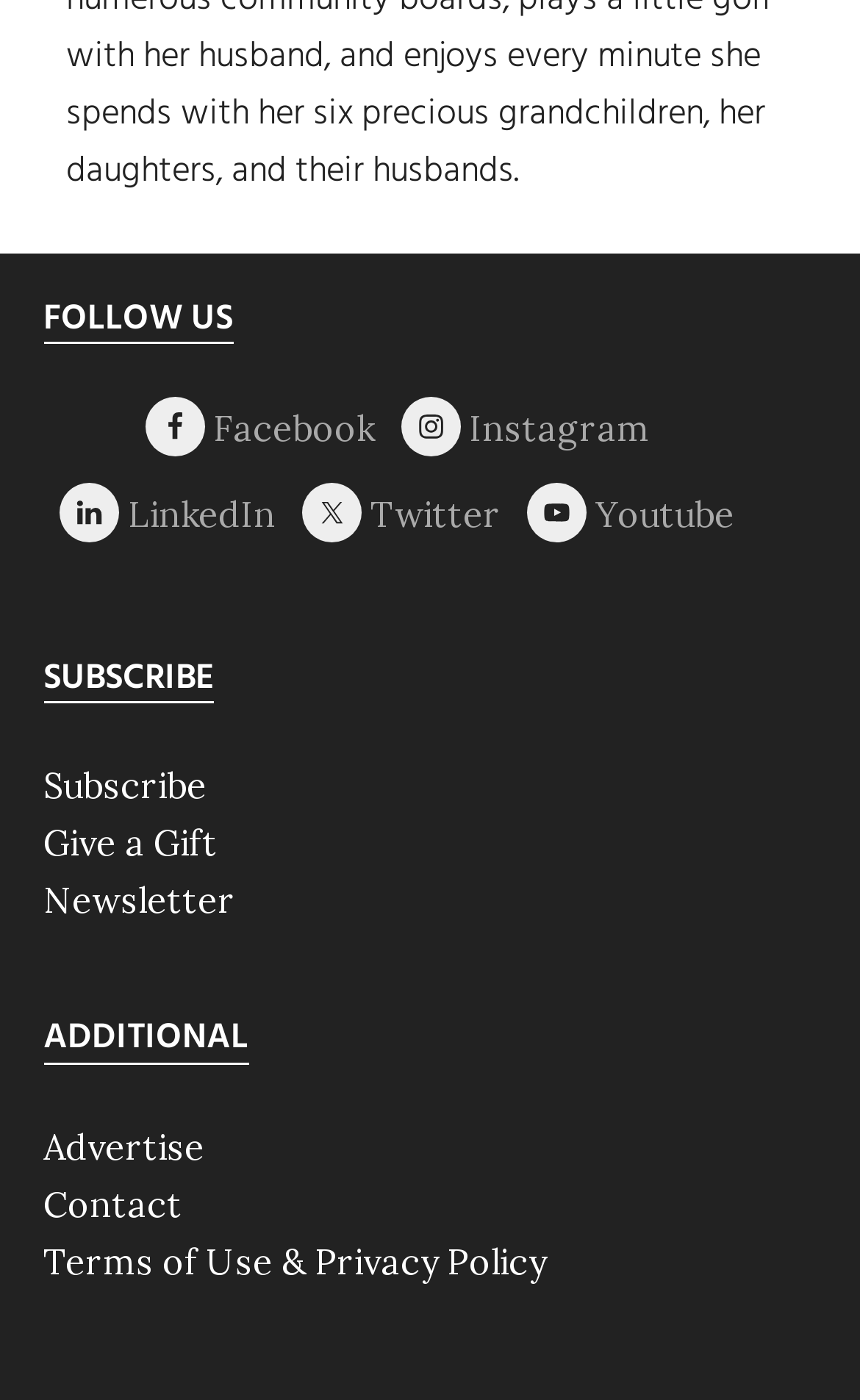Please determine the bounding box coordinates of the element's region to click for the following instruction: "Contact us".

[0.05, 0.844, 0.212, 0.875]